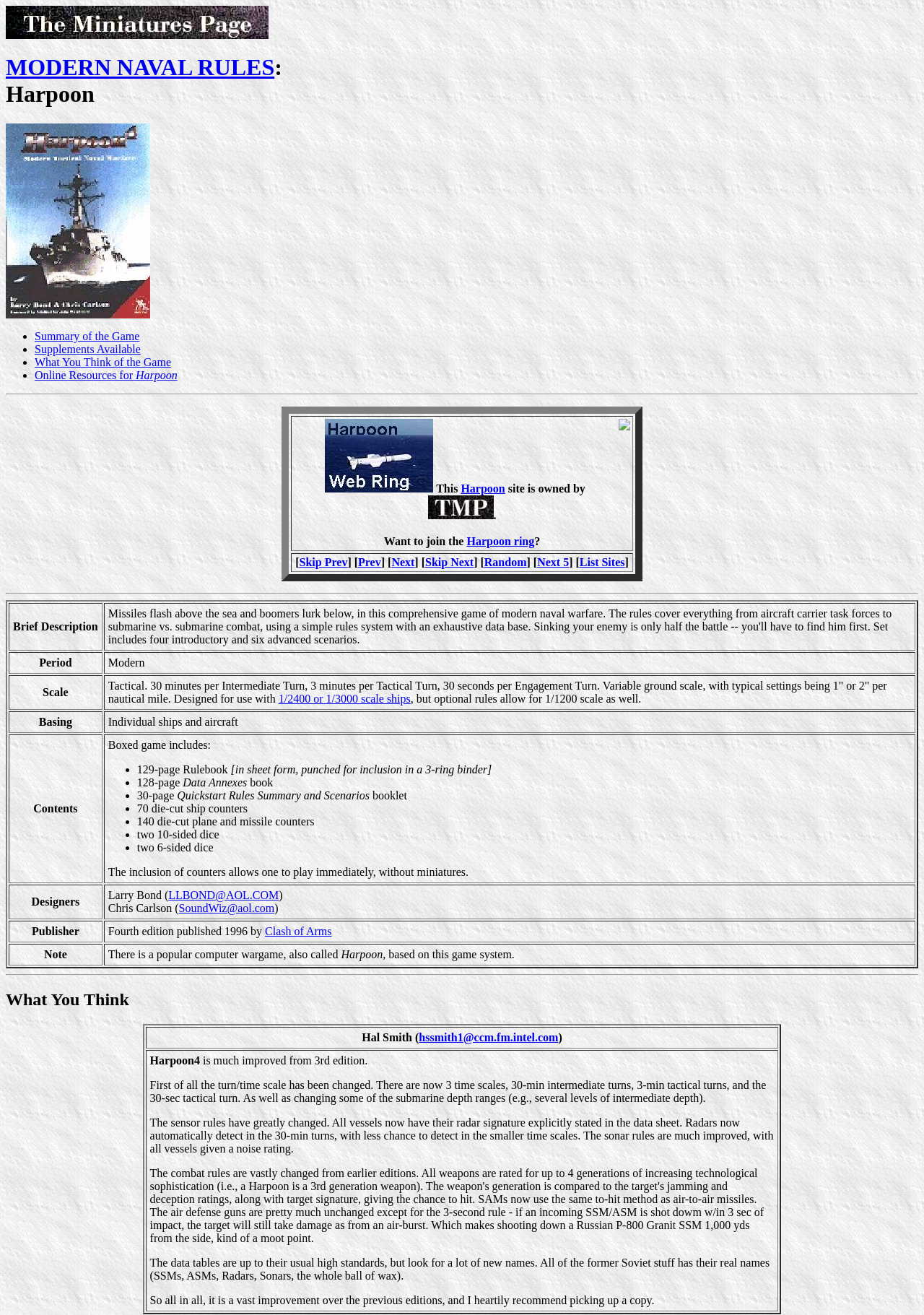Specify the bounding box coordinates of the element's region that should be clicked to achieve the following instruction: "Explore the online resources for Harpoon". The bounding box coordinates consist of four float numbers between 0 and 1, in the format [left, top, right, bottom].

[0.038, 0.281, 0.192, 0.29]